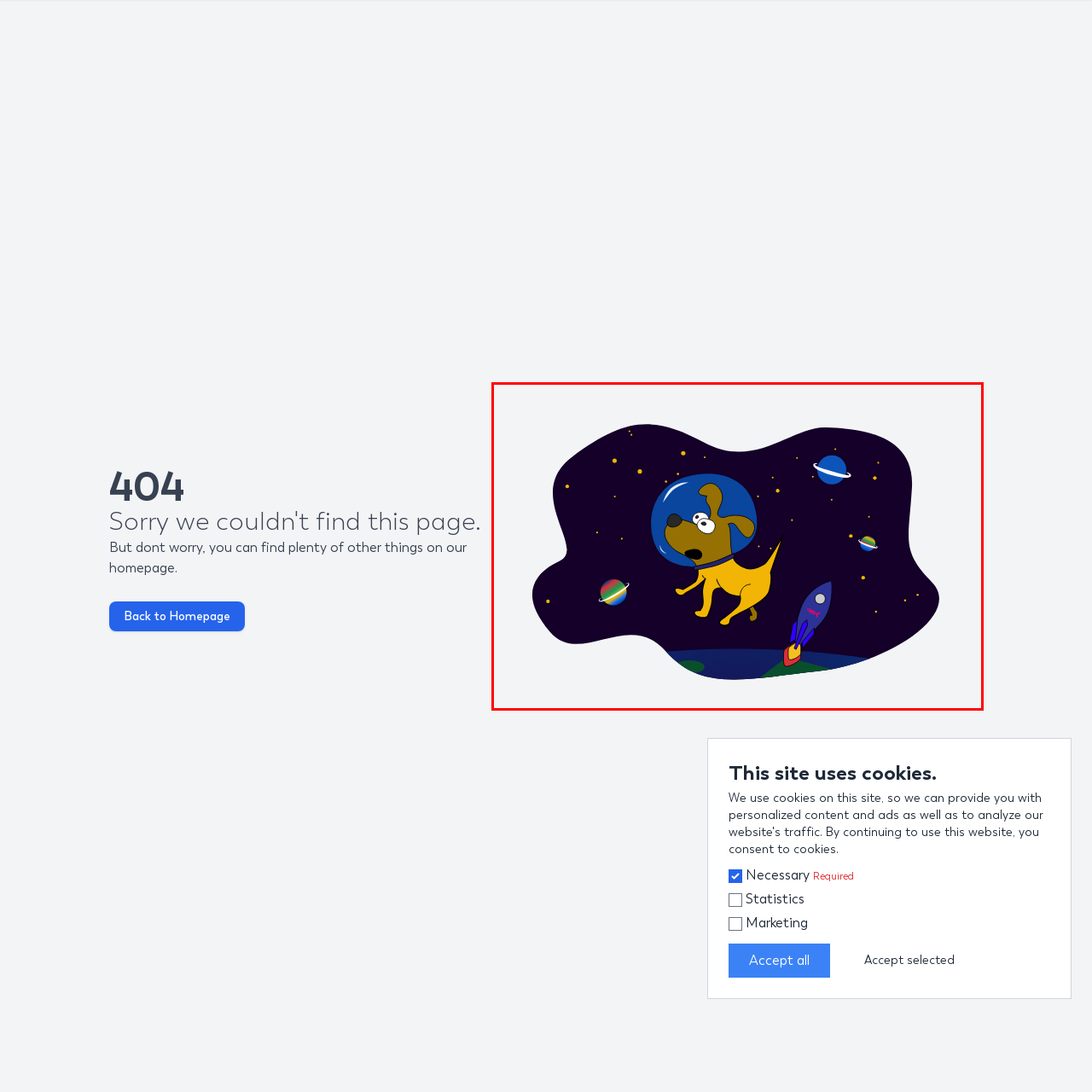What is the dog wearing on its head?
Please analyze the image within the red bounding box and respond with a detailed answer to the question.

According to the caption, the dog is wearing a 'transparent helmet' that emphasizes its adventurous spirit, which suggests that the helmet is a crucial part of the dog's spacesuit.